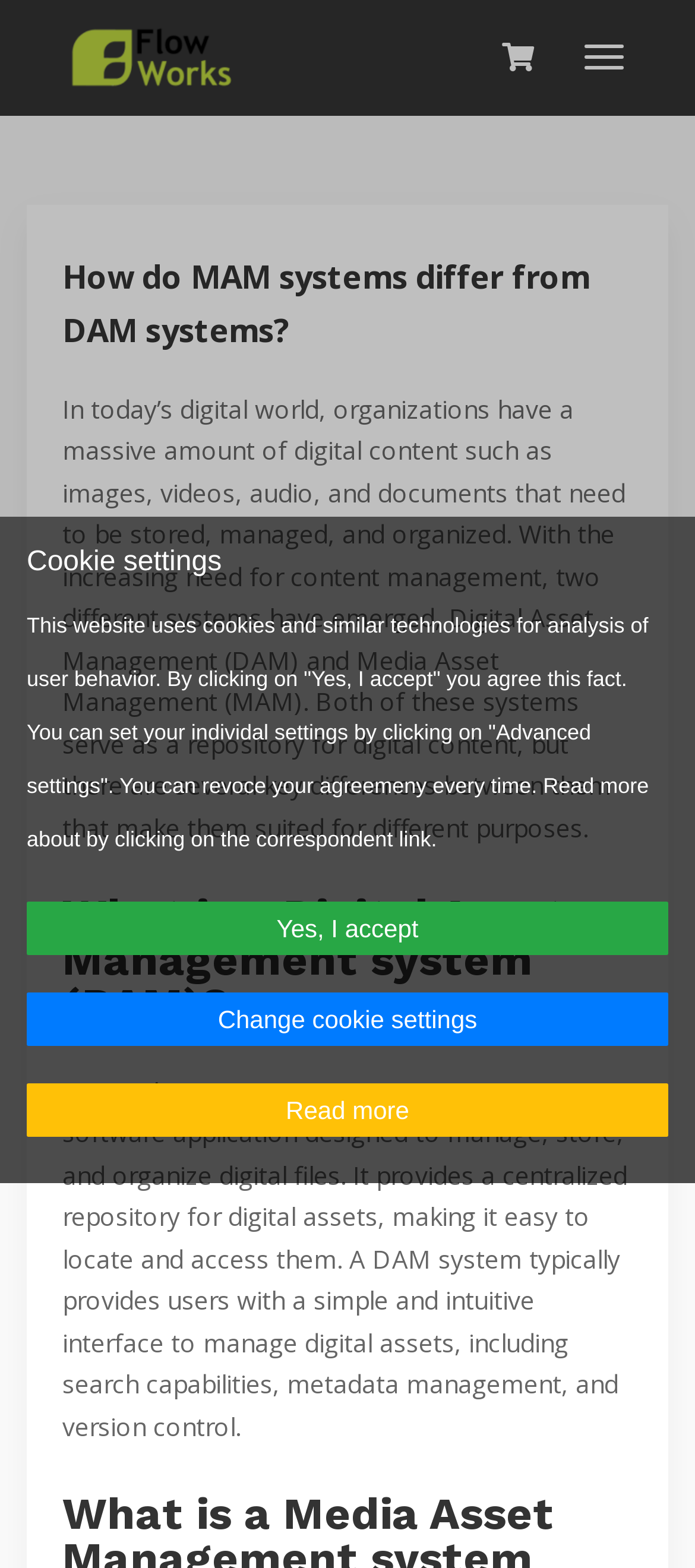What is a key difference between DAM and MAM systems?
Using the picture, provide a one-word or short phrase answer.

Purpose